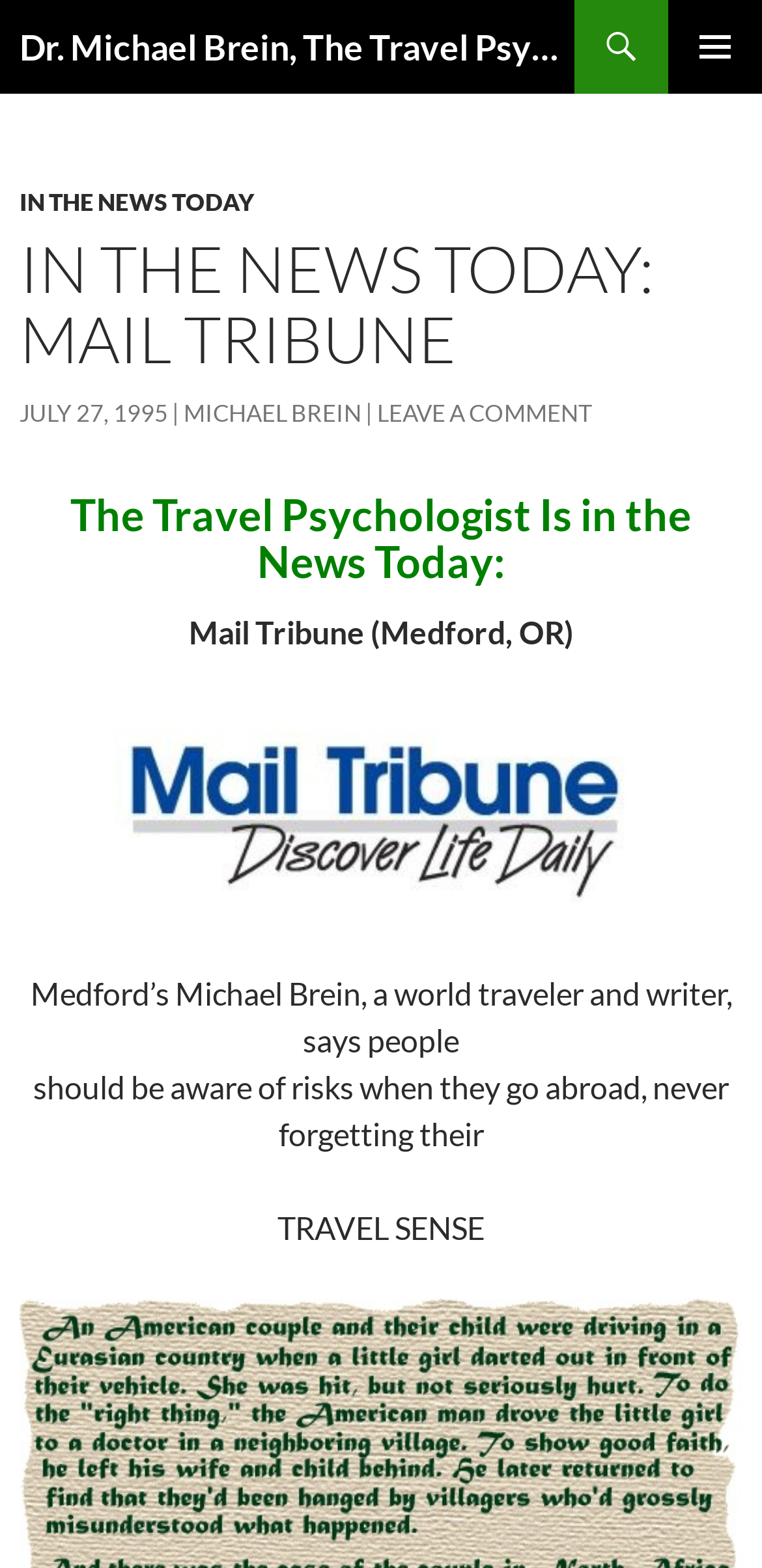Locate the bounding box coordinates of the clickable area to execute the instruction: "Click on the PRIMARY MENU button". Provide the coordinates as four float numbers between 0 and 1, represented as [left, top, right, bottom].

[0.877, 0.0, 1.0, 0.06]